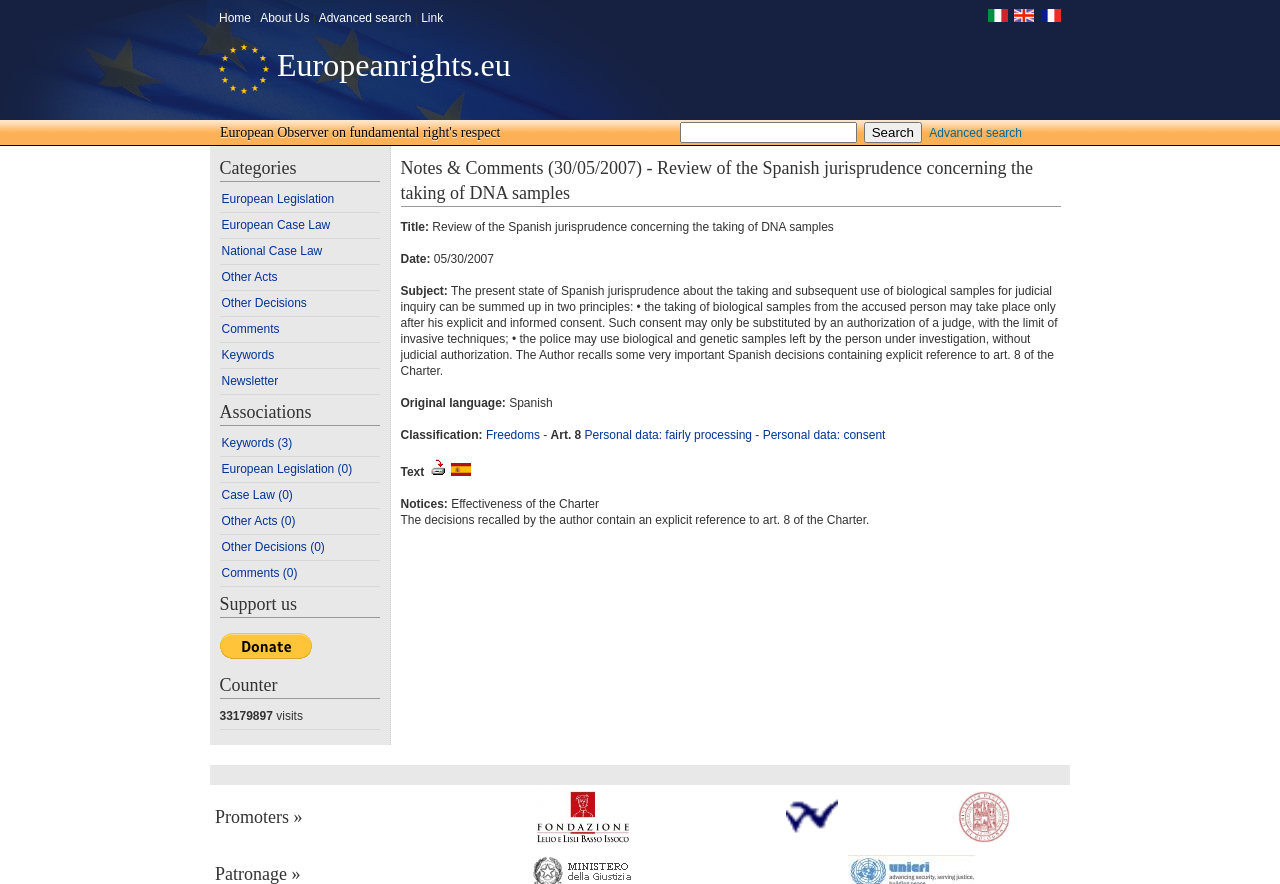Find the bounding box coordinates for the area that should be clicked to accomplish the instruction: "Read the blog".

None